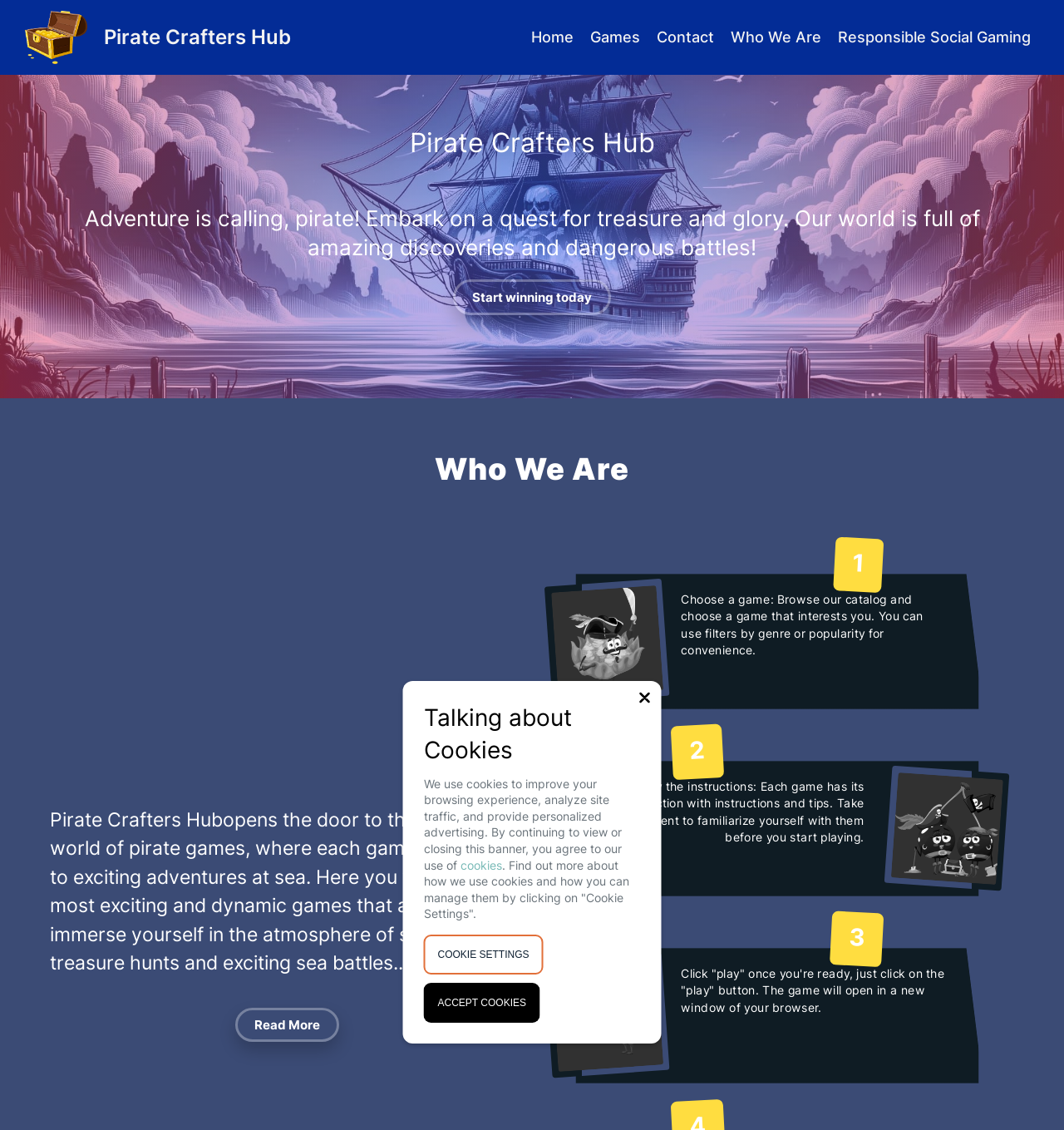What should users do before playing a game? Analyze the screenshot and reply with just one word or a short phrase.

Read instructions